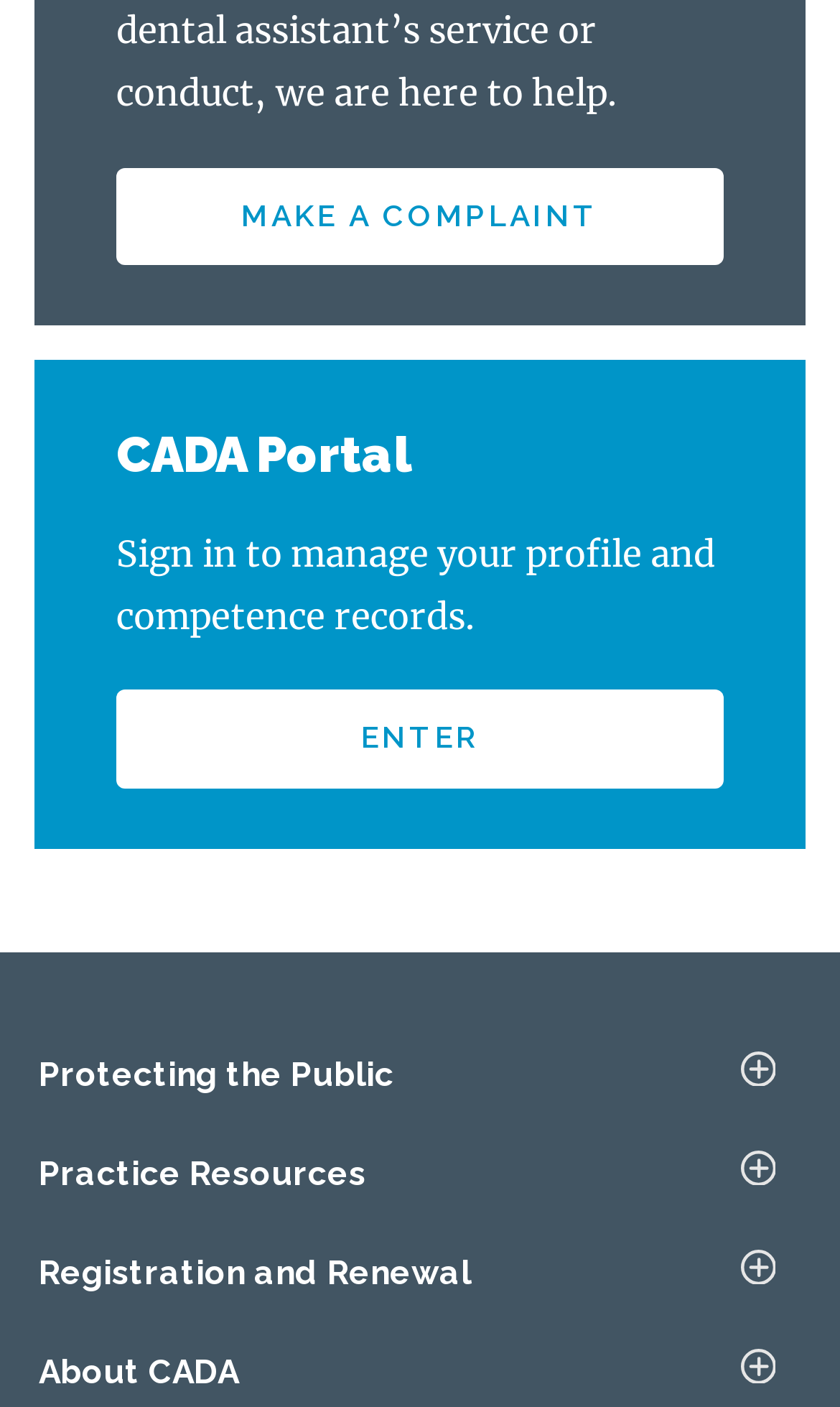Respond with a single word or phrase to the following question: What is the last link available on the webpage?

About CADA